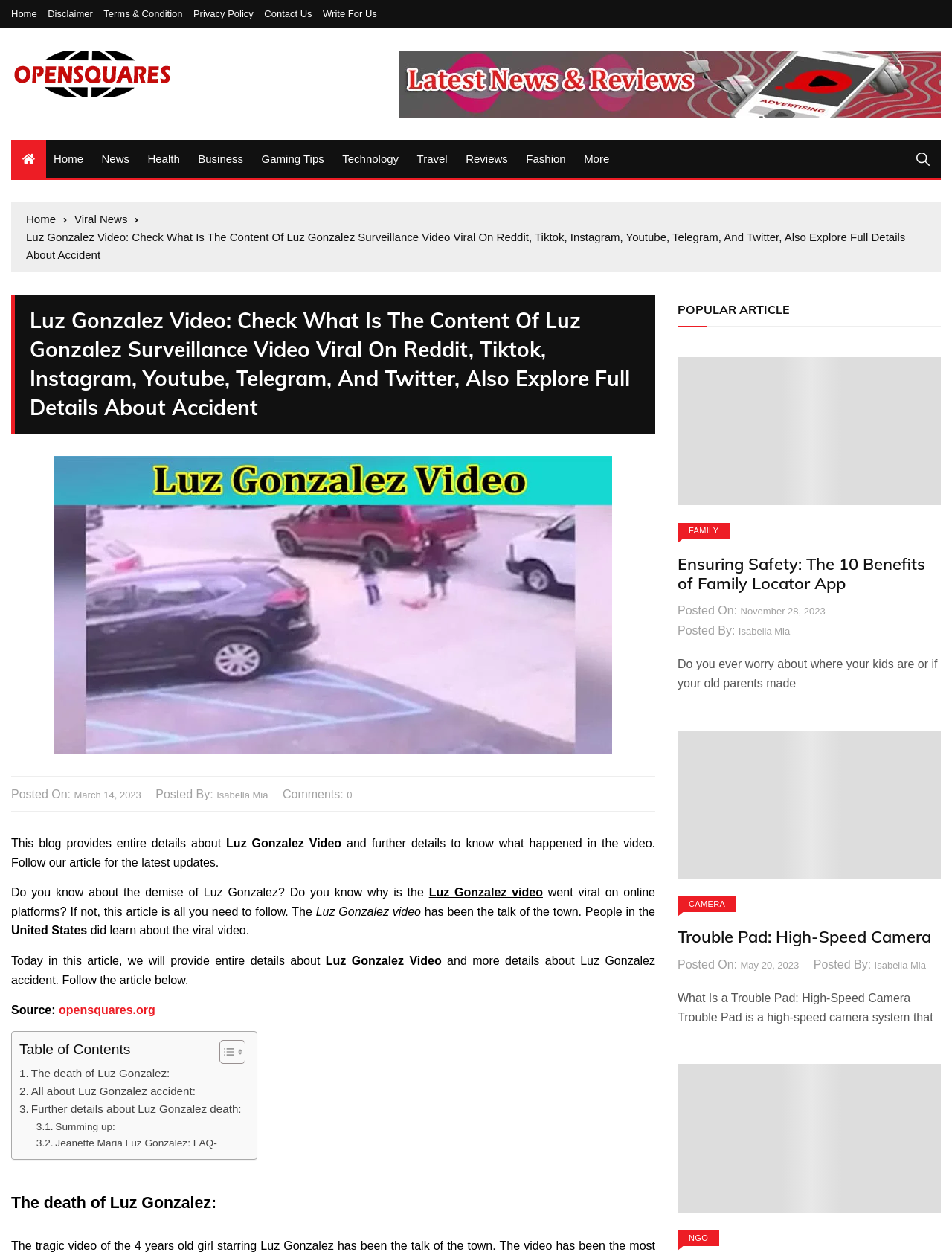Using the element description: "May 20, 2023", determine the bounding box coordinates. The coordinates should be in the format [left, top, right, bottom], with values between 0 and 1.

[0.778, 0.761, 0.839, 0.774]